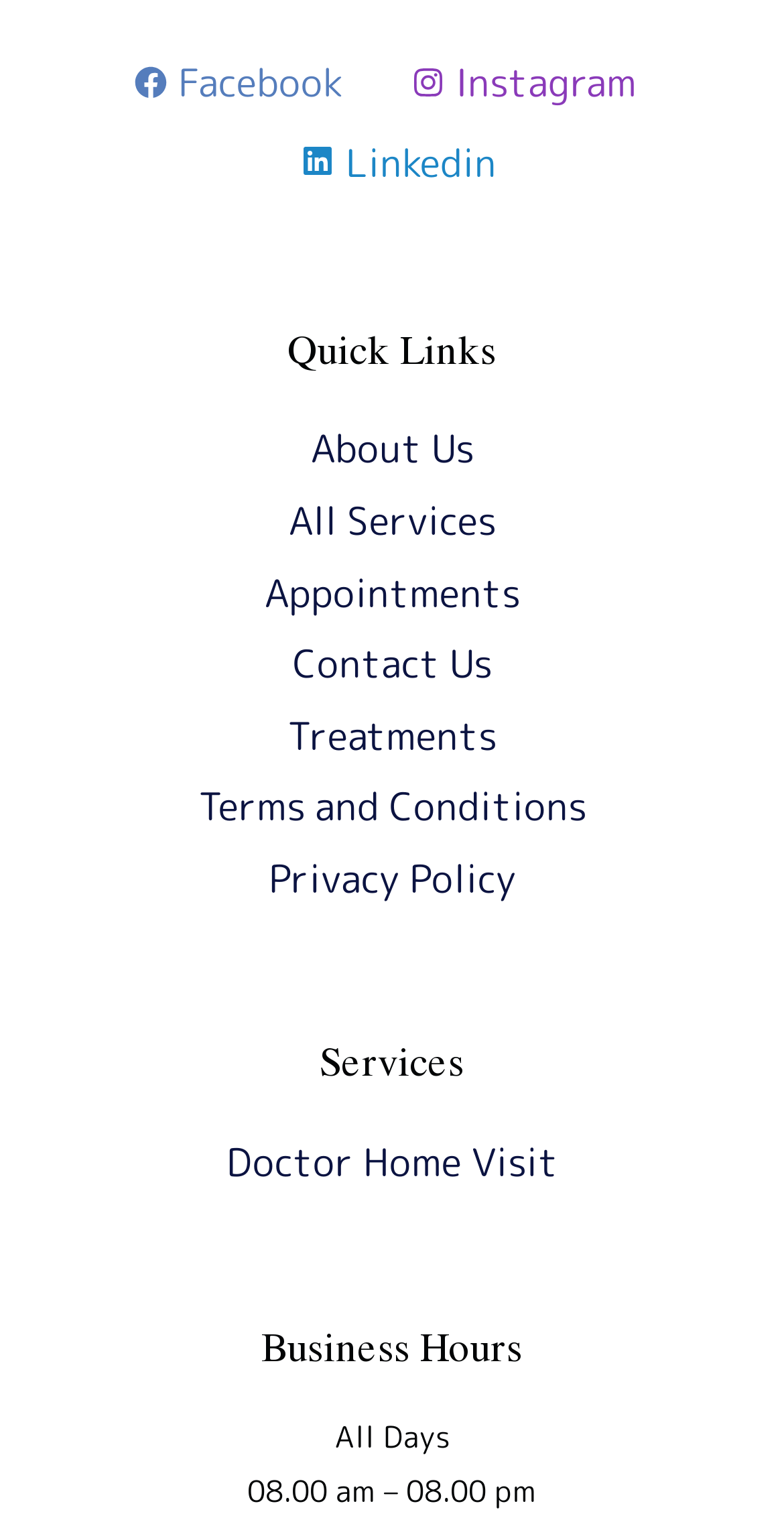Select the bounding box coordinates of the element I need to click to carry out the following instruction: "Go to About Us".

[0.396, 0.277, 0.604, 0.313]